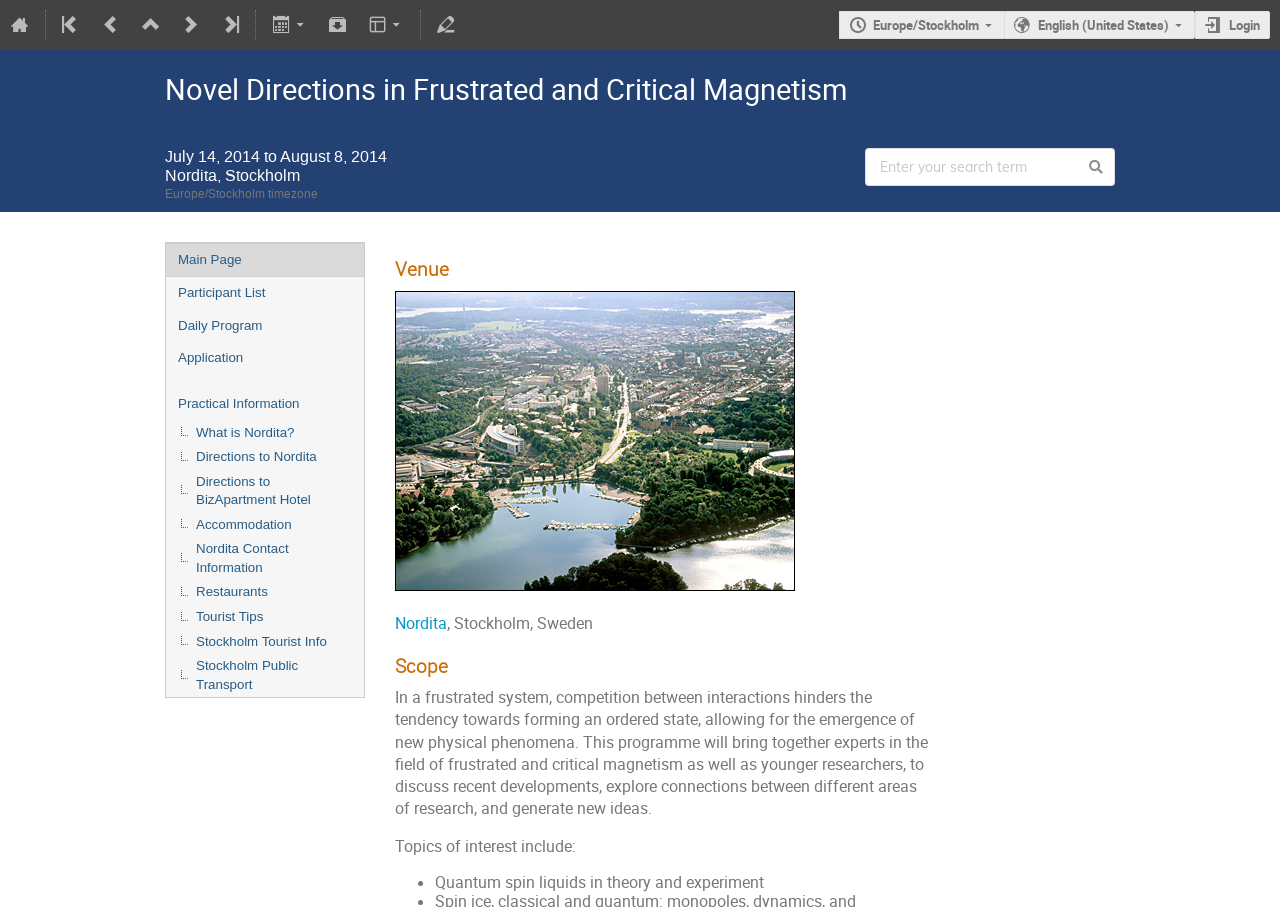Locate the bounding box coordinates of the element to click to perform the following action: 'Find a business'. The coordinates should be given as four float values between 0 and 1, in the form of [left, top, right, bottom].

None